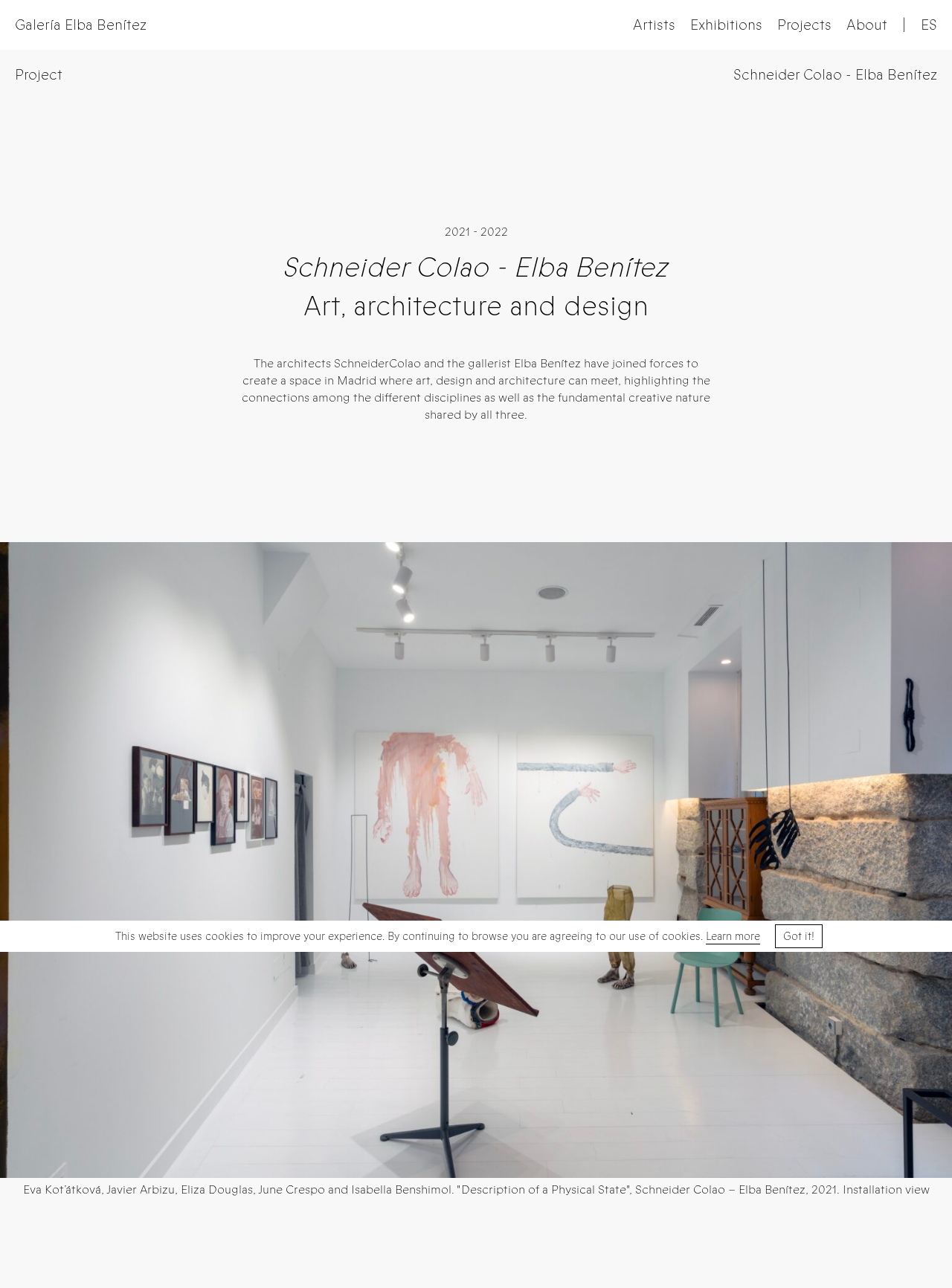What is the name of the gallery?
Please use the image to provide an in-depth answer to the question.

I found the answer by looking at the heading element with the text 'Galería Elba Benítez' which is a prominent element on the webpage, indicating that it is the name of the gallery.